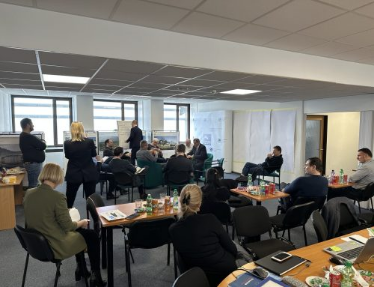Analyze the image and provide a detailed answer to the question: What is on the tables?

The tables are adorned with various materials, including books, notepads, and beverages, indicating an environment of active engagement and brainstorming.